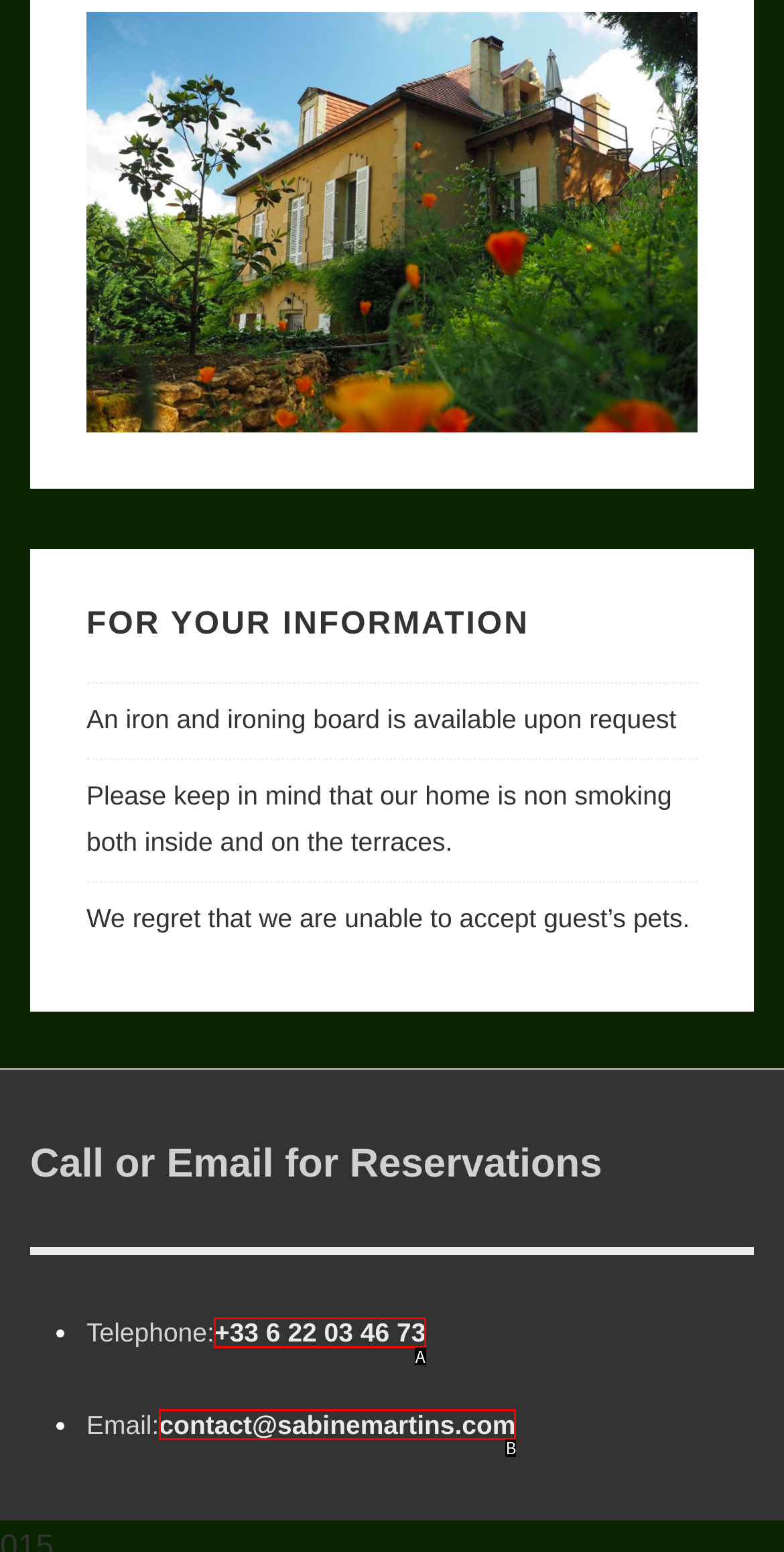Determine which option fits the element description: contact@sabinemartins.com
Answer with the option’s letter directly.

B